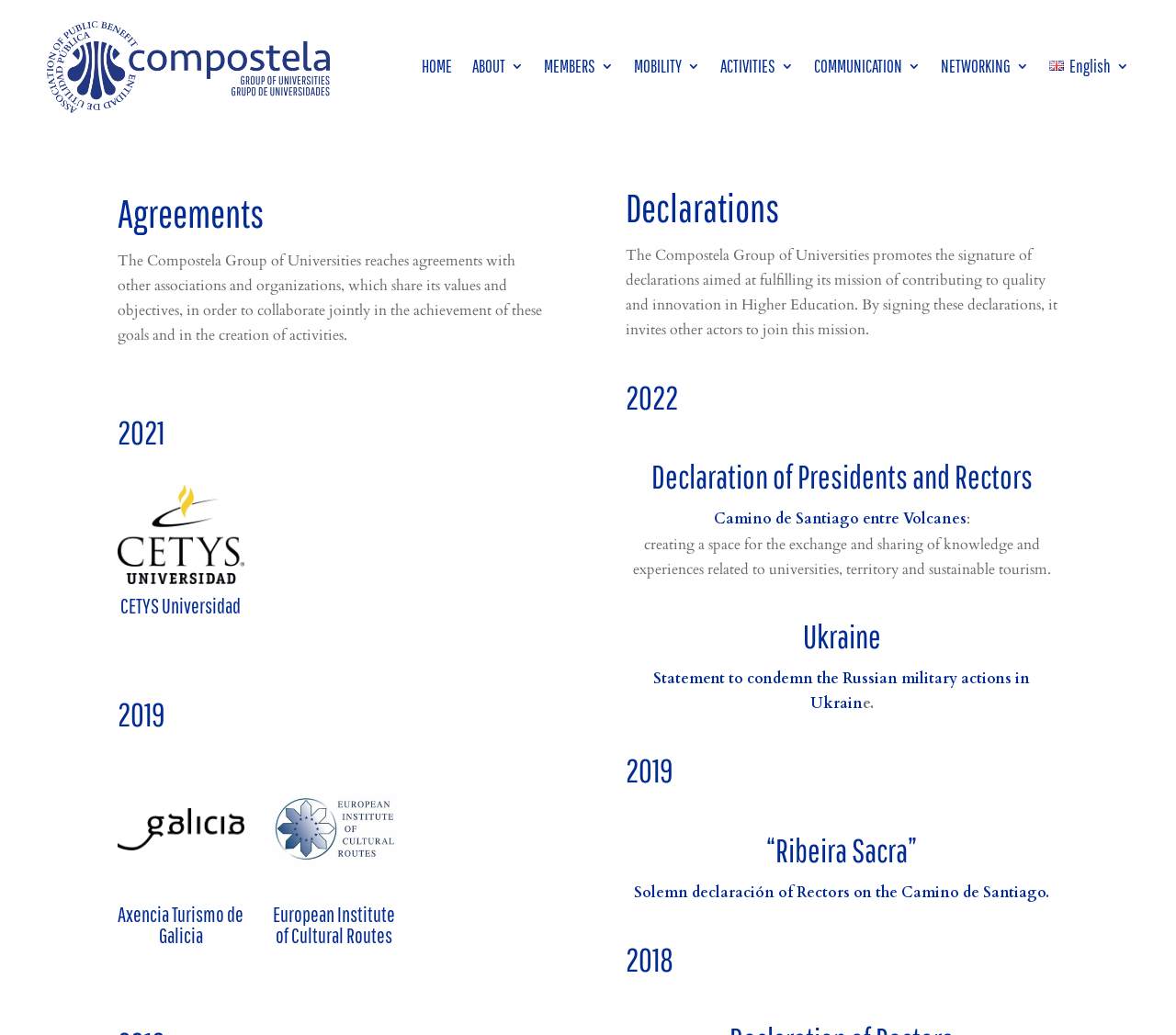Provide a single word or phrase to answer the given question: 
What is the name of the institute that has an agreement with the Compostela Group of Universities?

European Institute of Cultural Routes